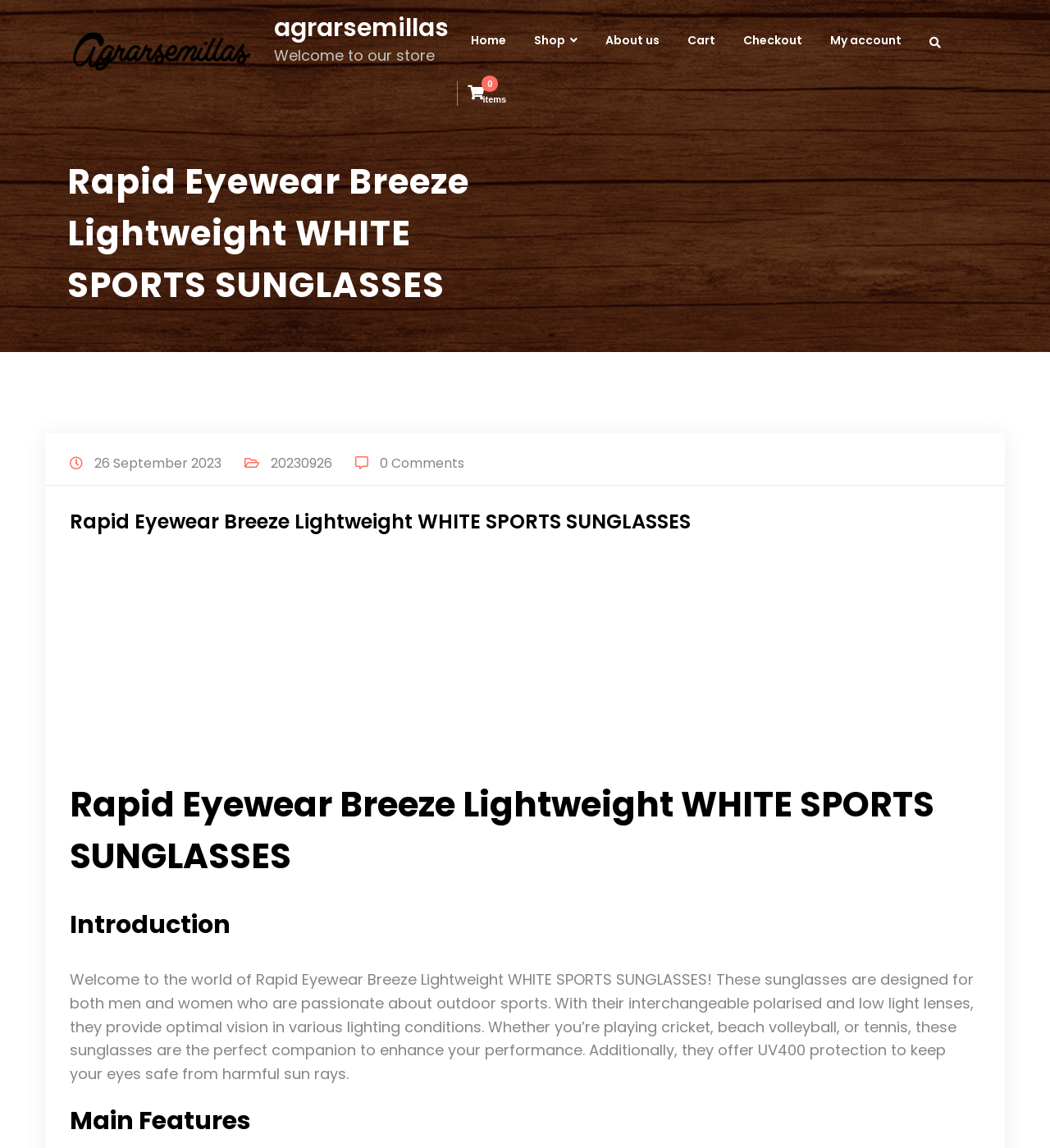Find the bounding box coordinates of the clickable area required to complete the following action: "View shopping cart".

[0.655, 0.027, 0.681, 0.043]